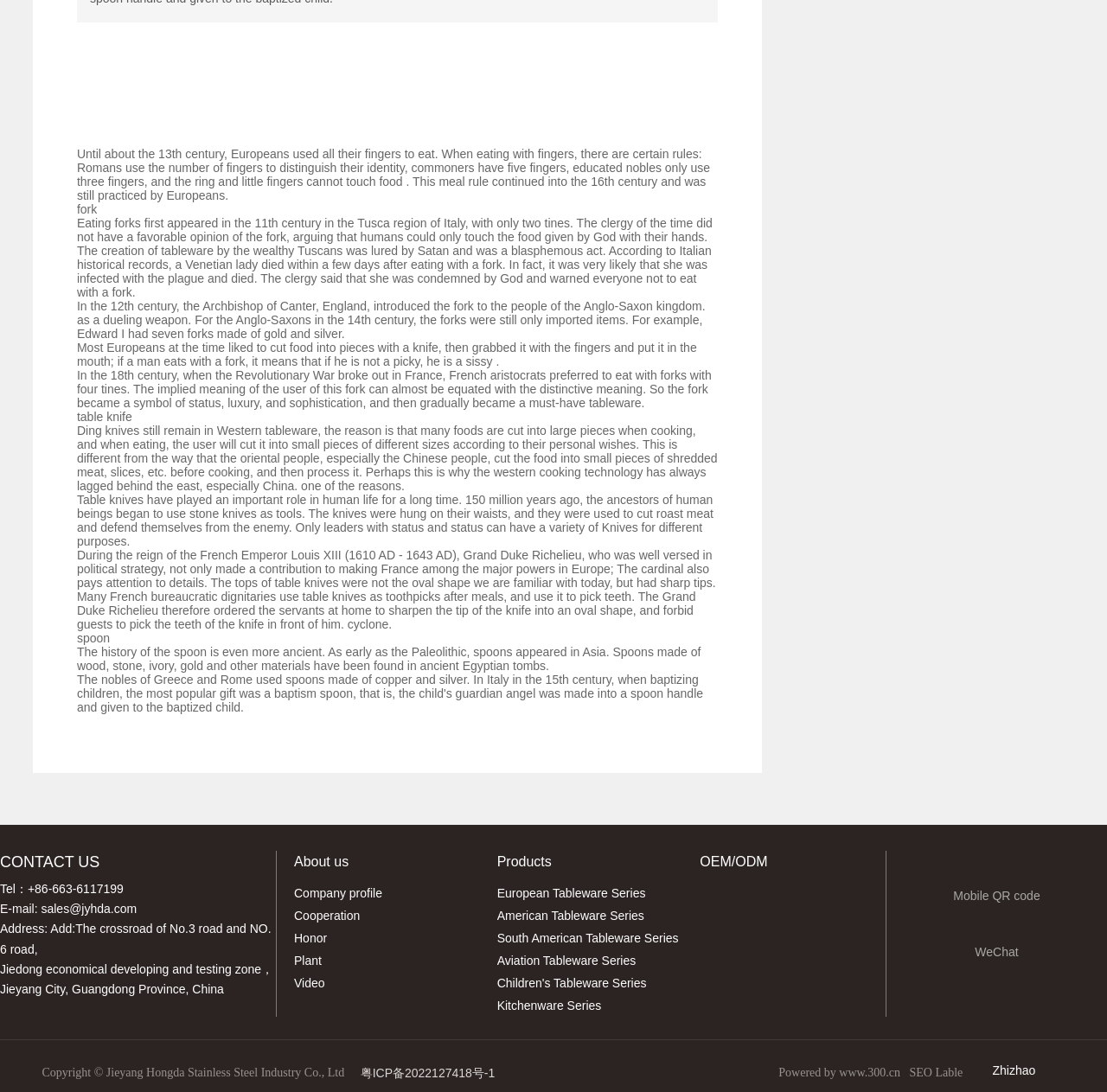Find the bounding box coordinates of the element's region that should be clicked in order to follow the given instruction: "Click the 'sales@jyhda.com' email link". The coordinates should consist of four float numbers between 0 and 1, i.e., [left, top, right, bottom].

[0.037, 0.826, 0.124, 0.838]